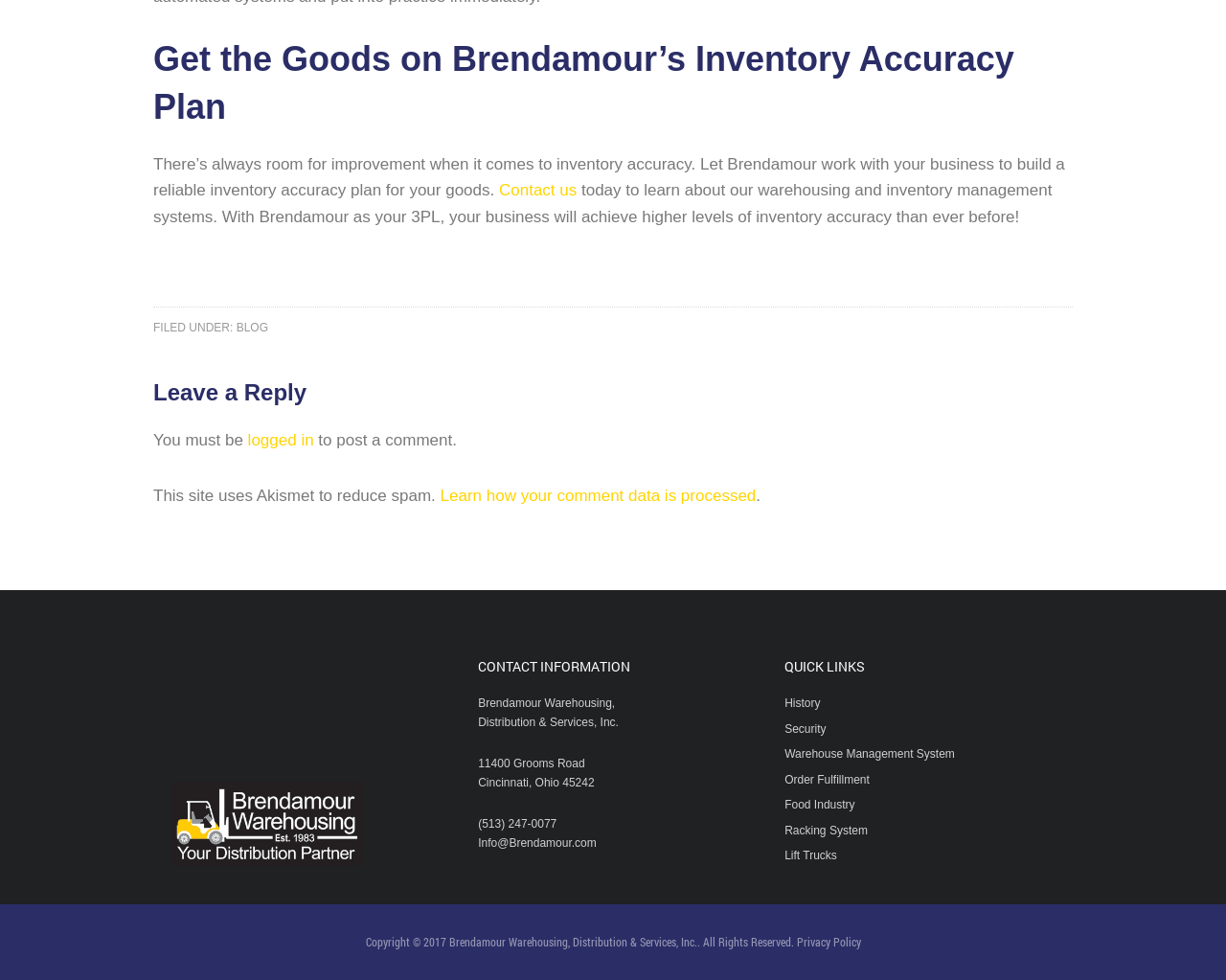Please find the bounding box coordinates of the element that you should click to achieve the following instruction: "Read the blog". The coordinates should be presented as four float numbers between 0 and 1: [left, top, right, bottom].

[0.193, 0.328, 0.219, 0.341]